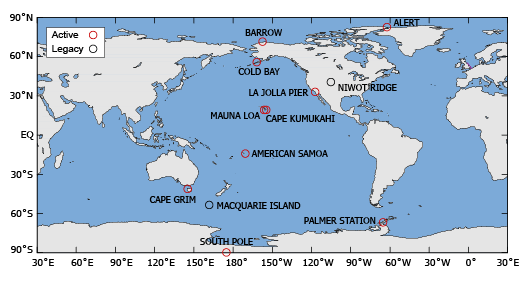Provide a one-word or brief phrase answer to the question:
How many regions are mentioned in the caption?

5